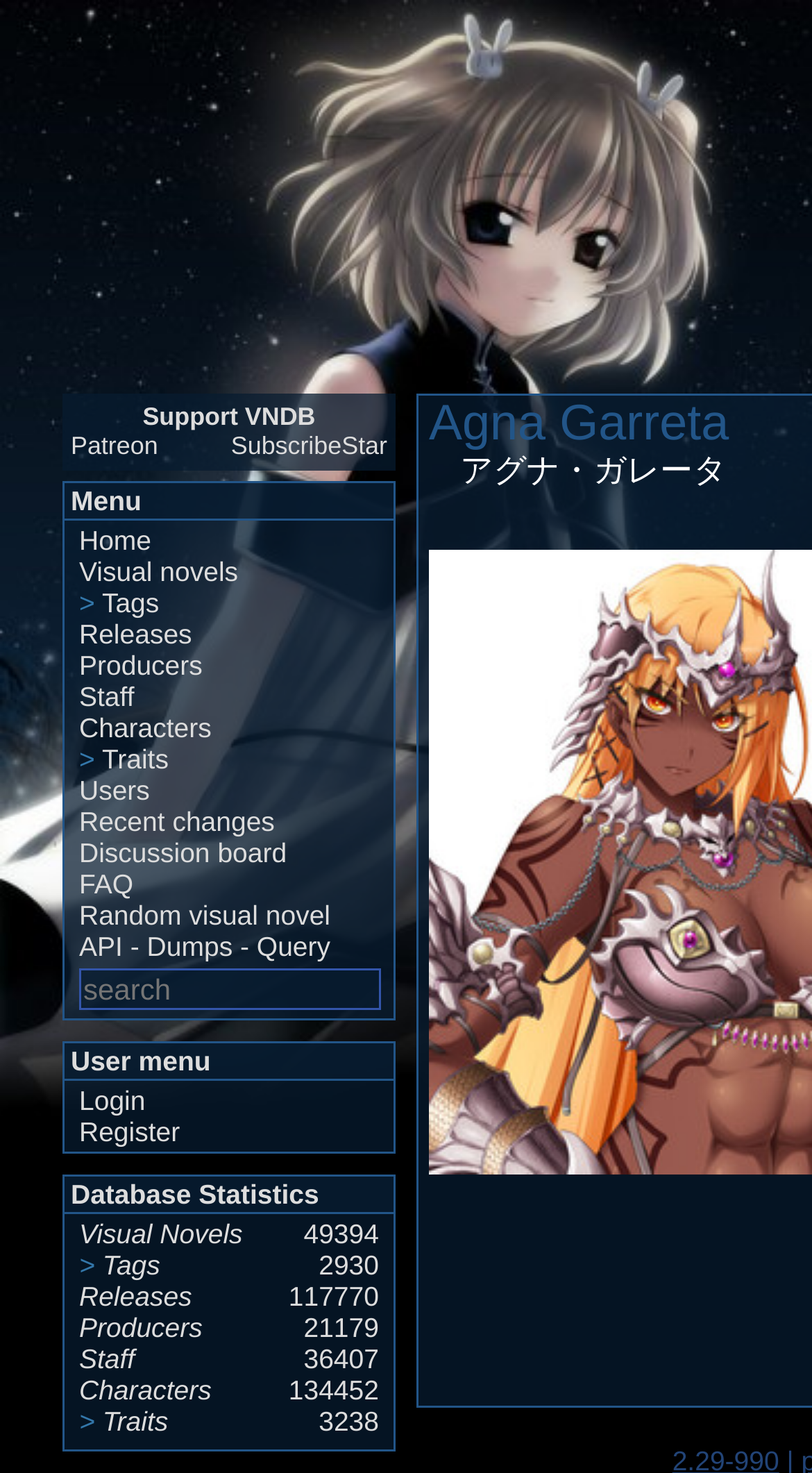Please determine the heading text of this webpage.

the visual novel database